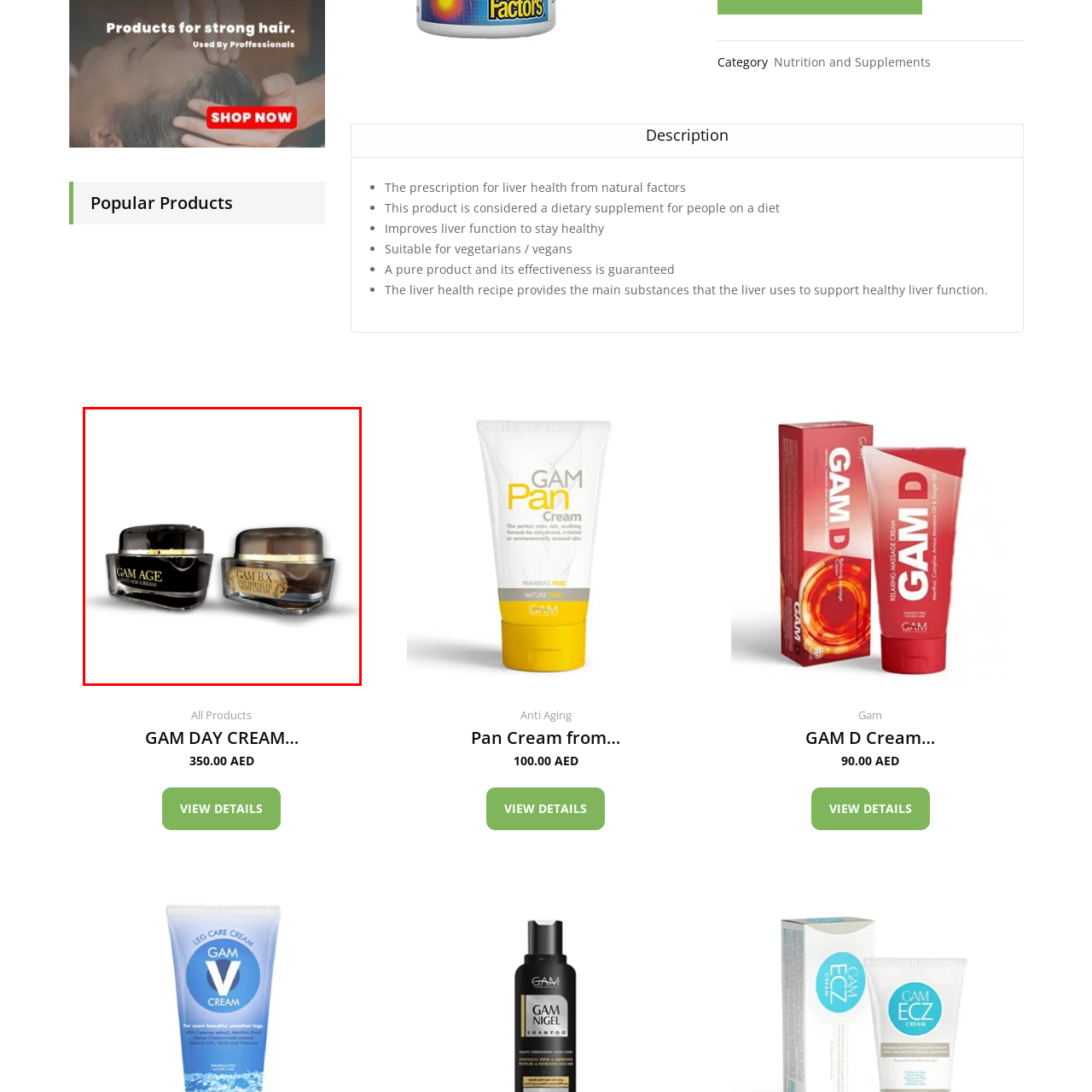Observe the image segment inside the red bounding box and answer concisely with a single word or phrase: What is the purpose of the GAM B.X NIGHT CREAM?

Nighttime restorative